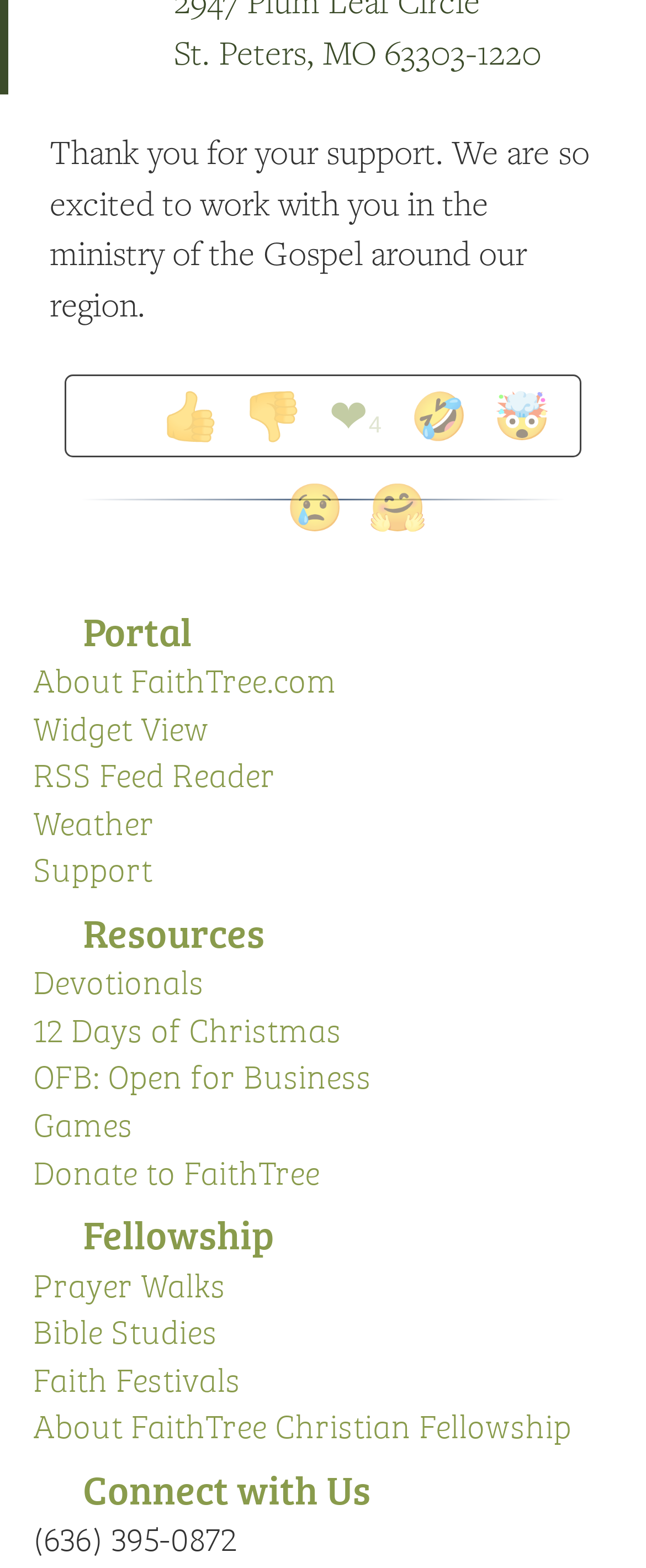Identify the bounding box for the UI element described as: "Bible Studies". Ensure the coordinates are four float numbers between 0 and 1, formatted as [left, top, right, bottom].

[0.051, 0.833, 0.336, 0.863]